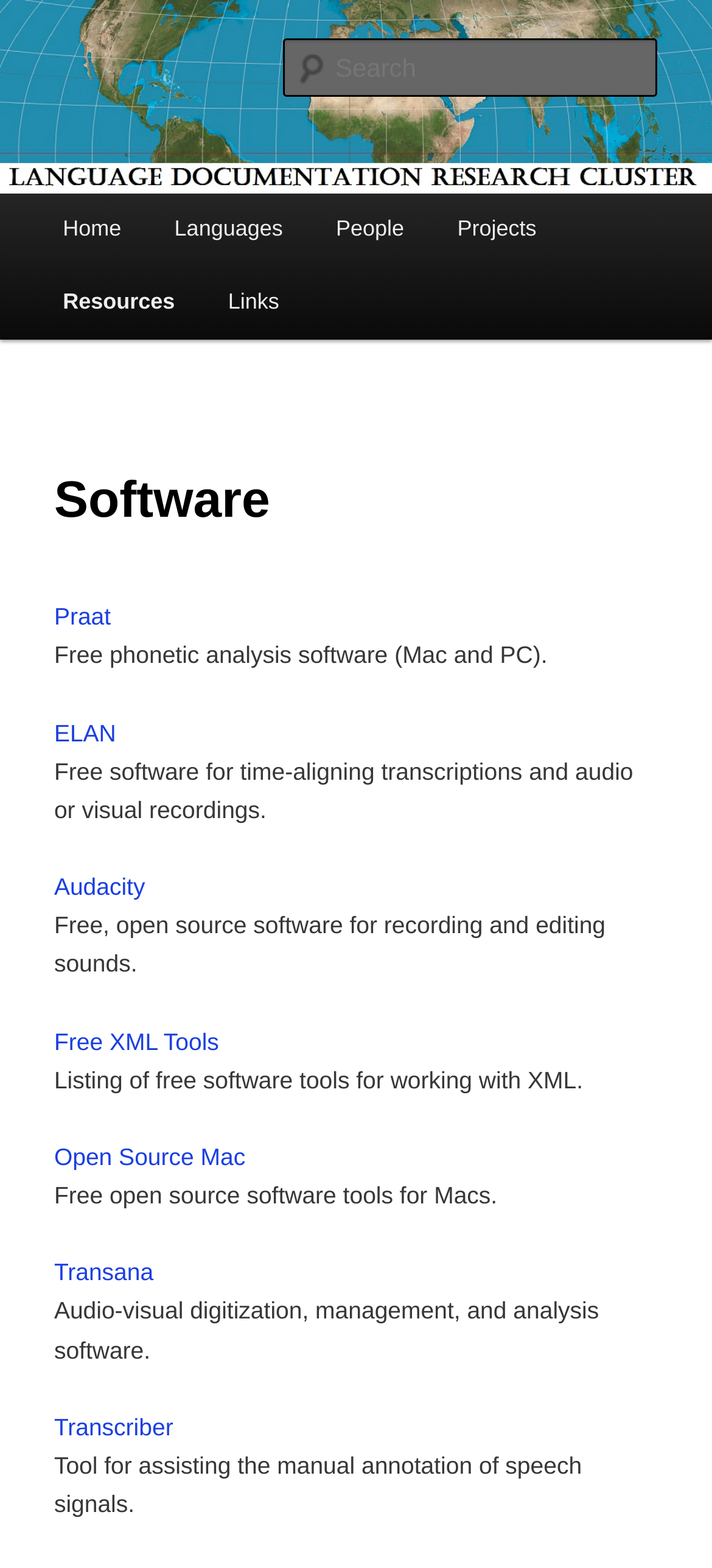Please locate and retrieve the main header text of the webpage.

Language Documentation Research Cluster